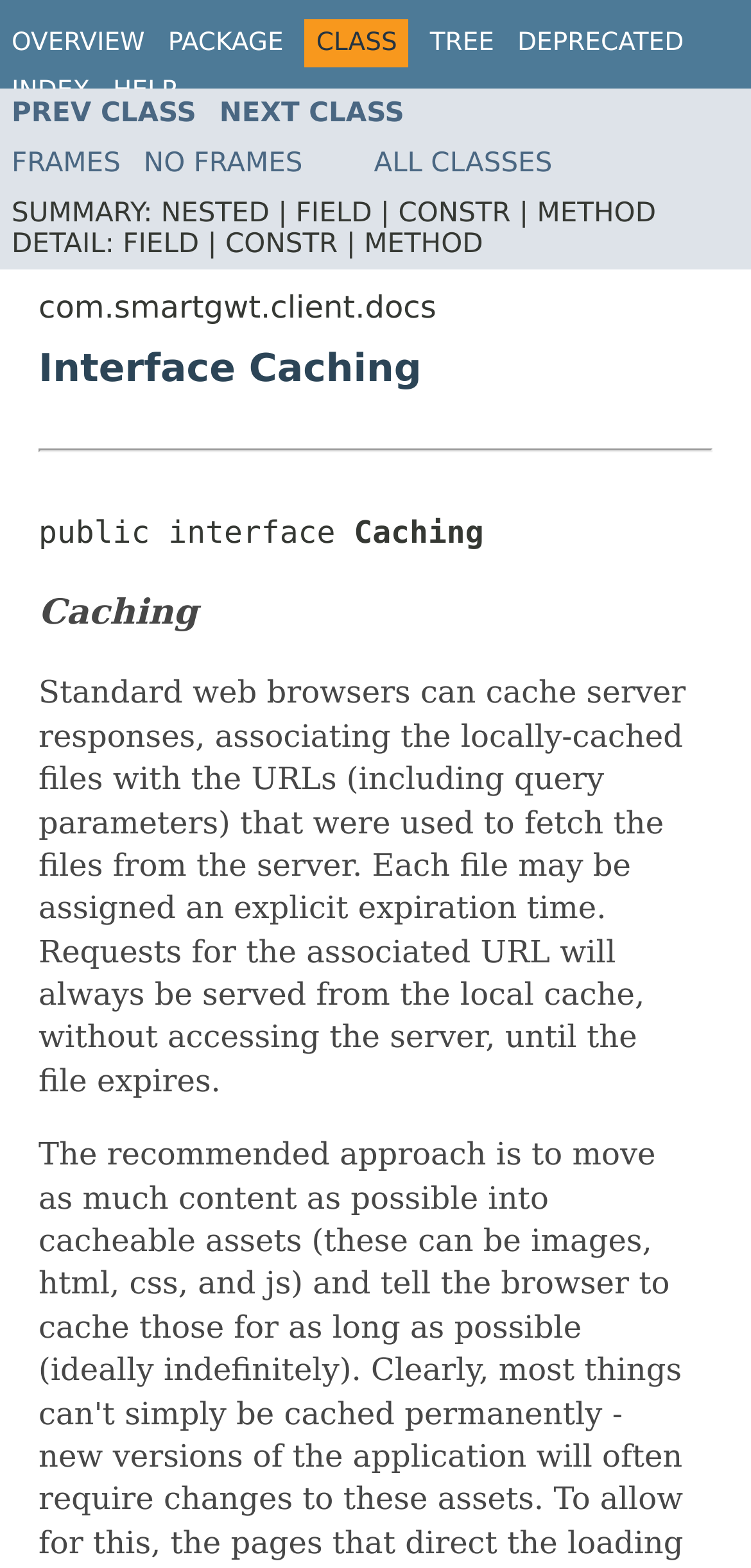Give a full account of the webpage's elements and their arrangement.

The webpage appears to be a documentation page for the Caching interface in the Smart GWT LGPL Edition API 13.0p. At the top, there is a navigation menu with links to OVERVIEW, PACKAGE, CLASS, TREE, DEPRECATED, INDEX, and HELP. Below the navigation menu, there are links to PREV CLASS, NEXT CLASS, FRAMES, NO FRAMES, and ALL CLASSES.

On the left side of the page, there is a summary section with labels for SUMMARY, NESTED, FIELD, CONSTR, and METHOD. Below the summary section, there is a detail section with labels for DETAIL, FIELD, CONSTR, and METHOD.

The main content of the page is divided into sections. The first section is a heading that reads "Interface Caching". Below the heading, there is a horizontal separator line. The next section is a paragraph of text that describes the Caching interface, explaining how standard web browsers can cache server responses and associate them with URLs.

There is a heading that reads "Caching" followed by a paragraph of text that provides more information about the Caching interface. The text explains how each file may be assigned an explicit expiration time and how requests for the associated URL will always be served from the local cache until the file expires.

Throughout the page, there are several static text elements that provide additional information and labels. There is also a heading that reads "com.smartgwt.client.docs" which appears to be a package or namespace label.